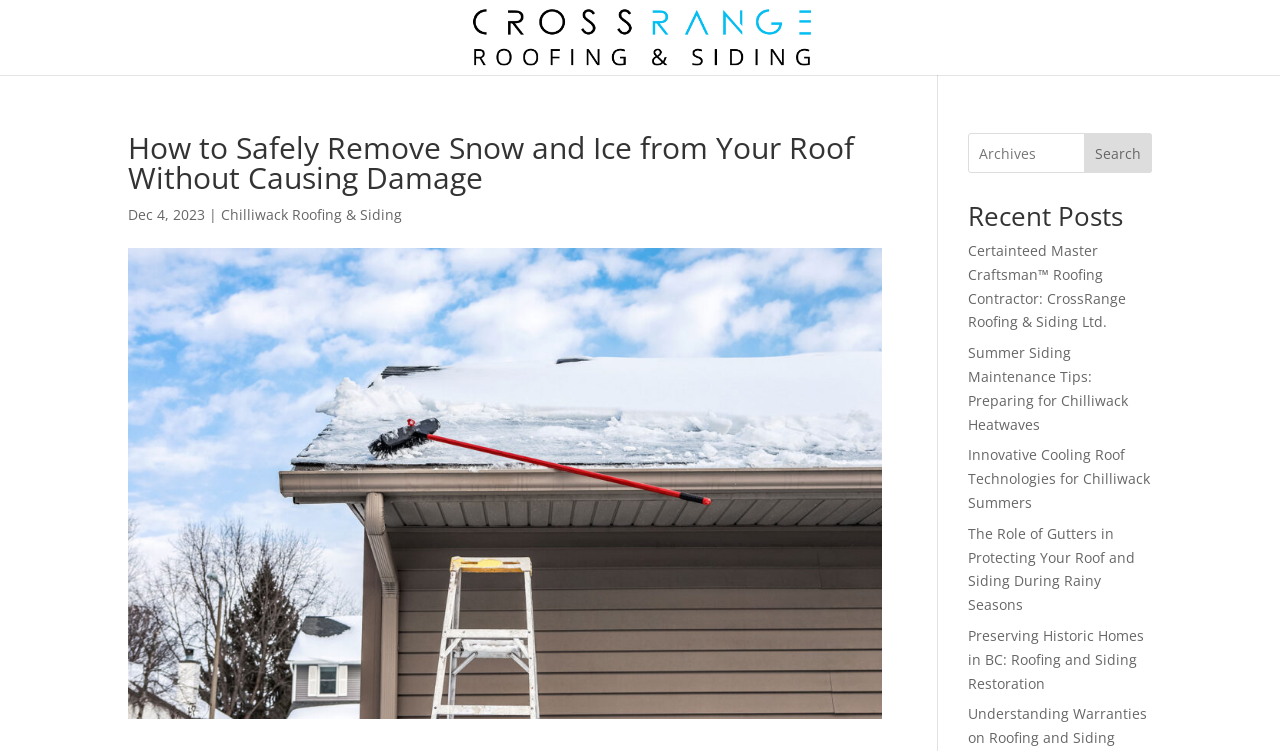Provide a thorough description of this webpage.

The webpage appears to be a blog or article page from Chilliwack Roofers, a roofing and siding company. At the top left, there is a logo of Chilliwack Roofers, which is an image accompanied by a link to the company's homepage. Next to the logo, there is a heading that reads "How to Safely Remove Snow and Ice from Your Roof Without Causing Damage", which is the title of the article.

Below the title, there is a publication date "Dec 4, 2023" followed by a separator "|" and a link to "Chilliwack Roofing & Siding". On the top right, there is a search bar with a search button.

The main content of the page is divided into two sections. On the left, there is the article content, which is not explicitly described in the accessibility tree. On the right, there is a section titled "Recent Posts" with five links to other articles, including "Certainteed Master Craftsman™ Roofing Contractor: CrossRange Roofing & Siding Ltd.", "Summer Siding Maintenance Tips: Preparing for Chilliwack Heatwaves", "Innovative Cooling Roof Technologies for Chilliwack Summers", "The Role of Gutters in Protecting Your Roof and Siding During Rainy Seasons", and "Preserving Historic Homes in BC: Roofing and Siding Restoration". These links are stacked vertically, with the most recent post at the top.